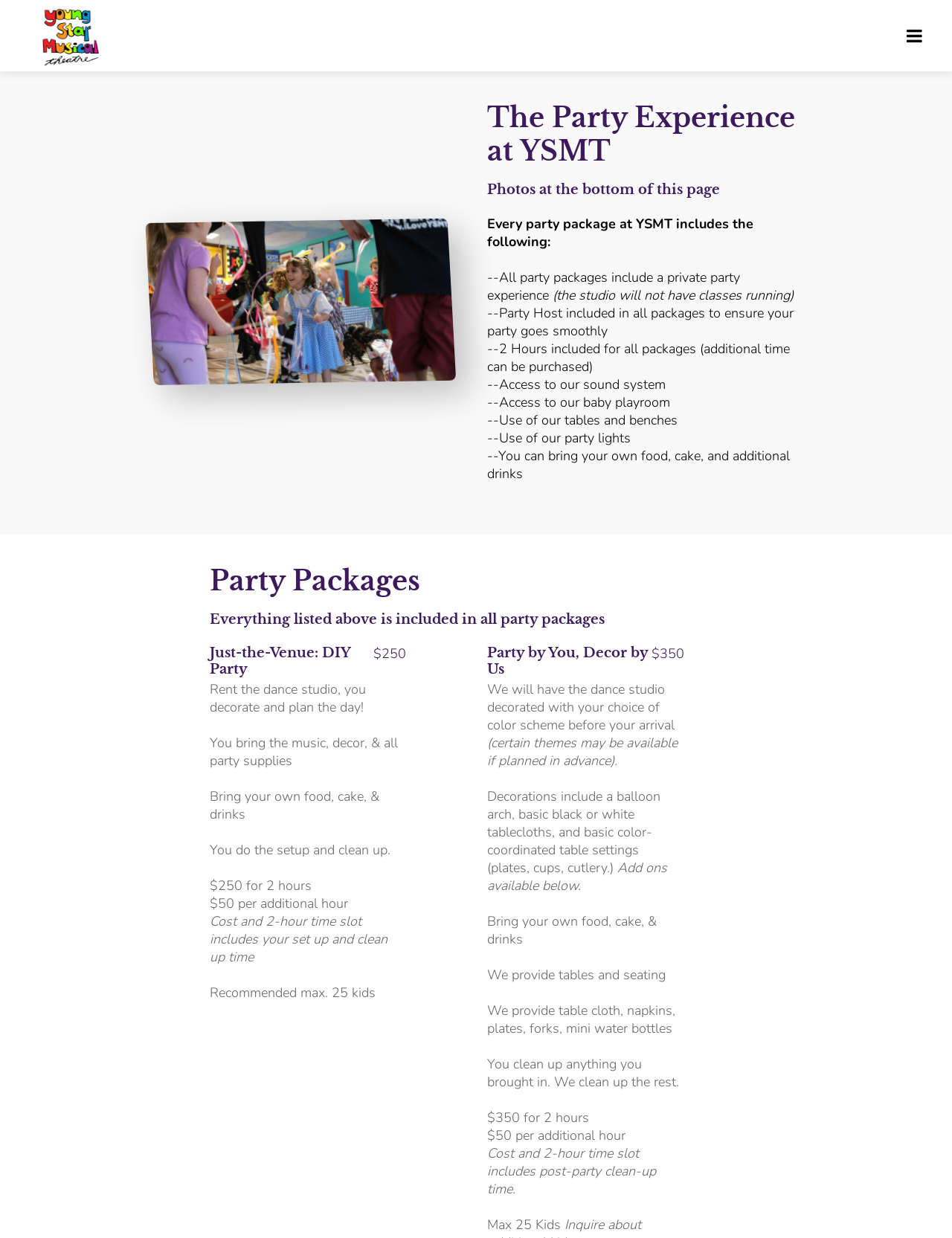Find the bounding box of the UI element described as follows: "$350".

[0.684, 0.521, 0.742, 0.535]